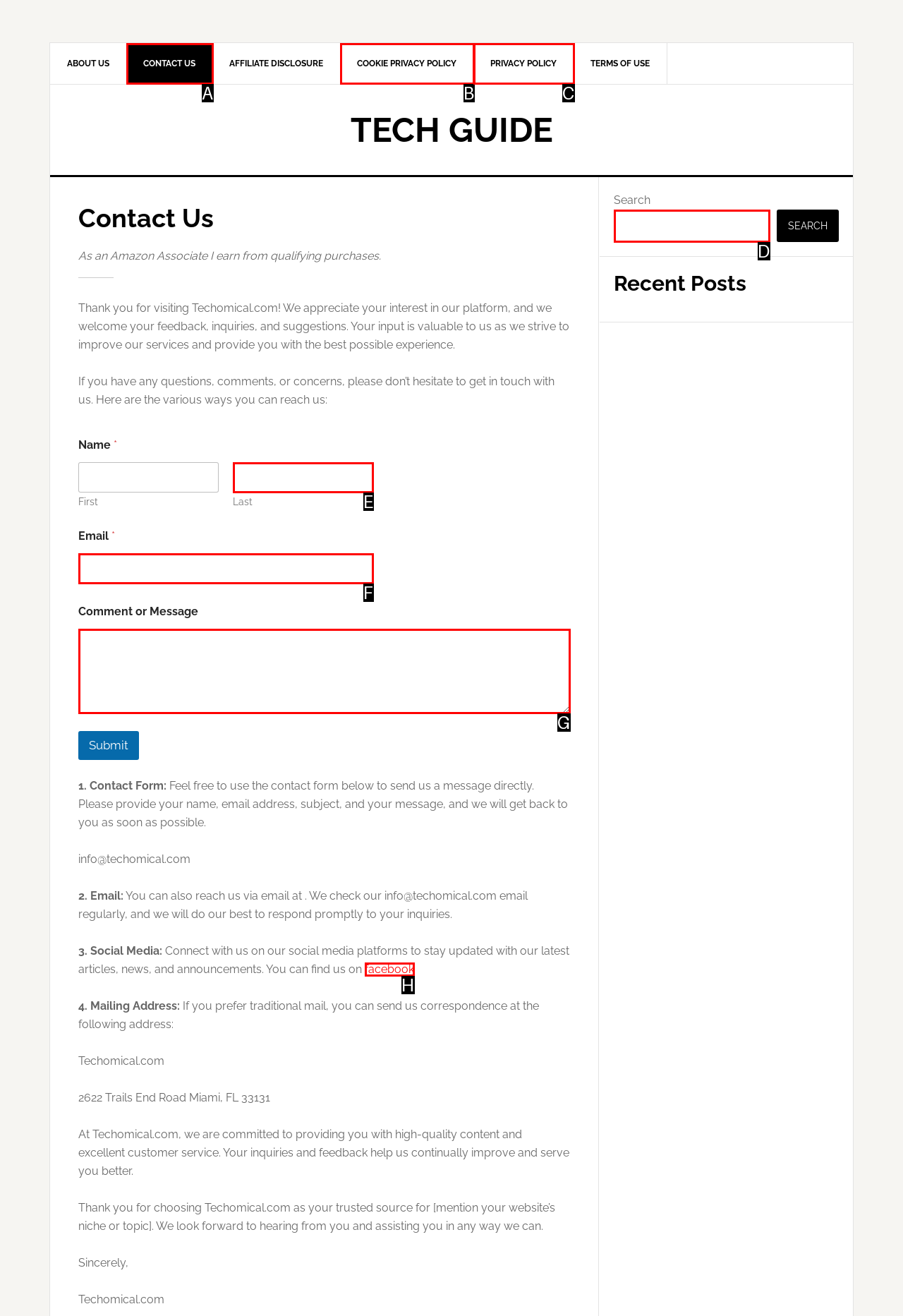Find the UI element described as: parent_node: Comment or Message name="wpforms[fields][2]"
Reply with the letter of the appropriate option.

G